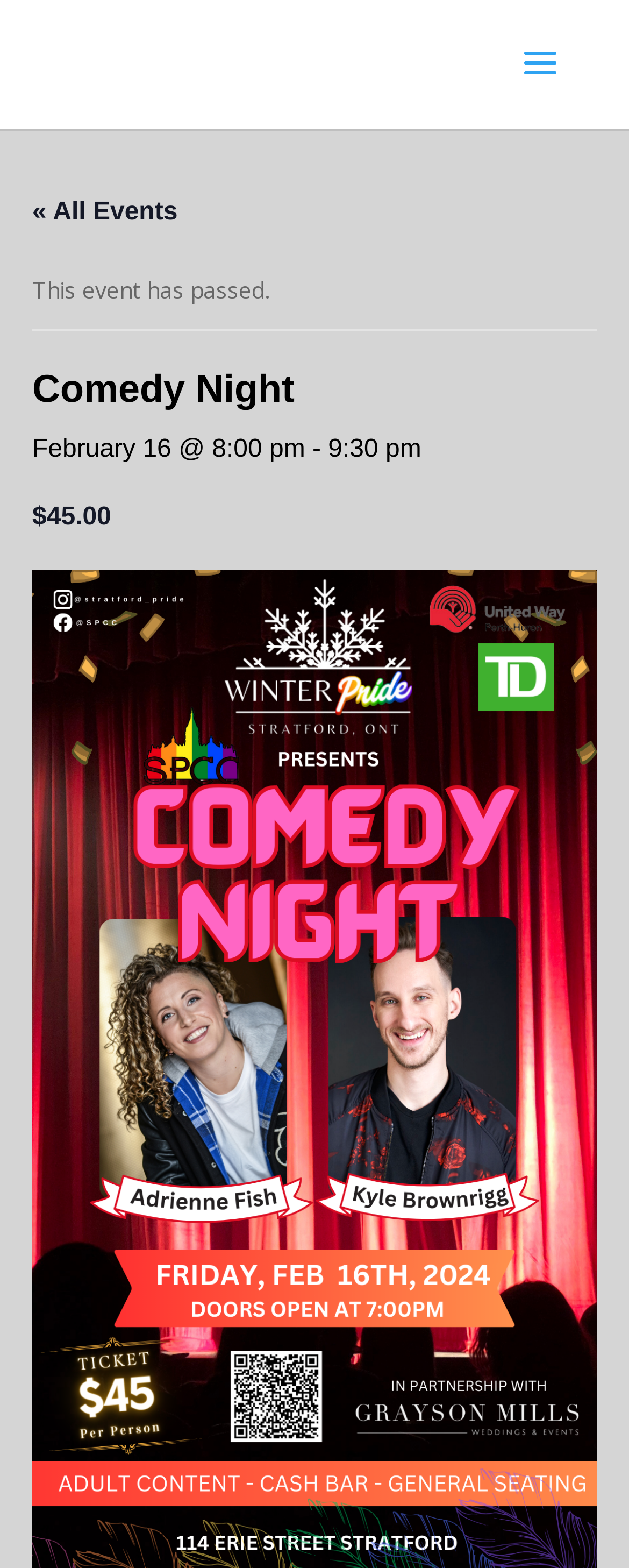Using a single word or phrase, answer the following question: 
Has the event passed?

Yes